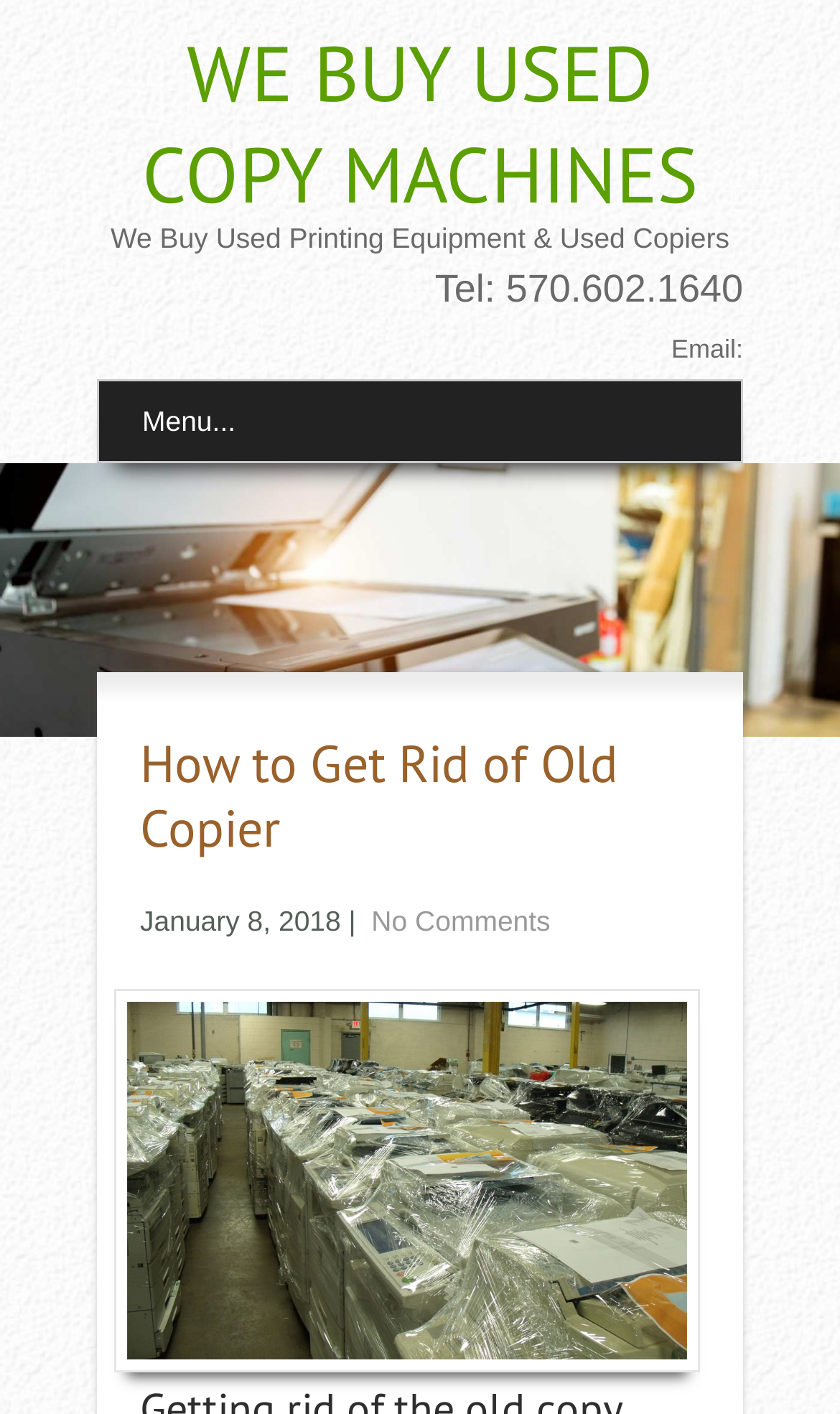What is the phone number on the webpage?
Answer with a single word or phrase by referring to the visual content.

570.602.1640